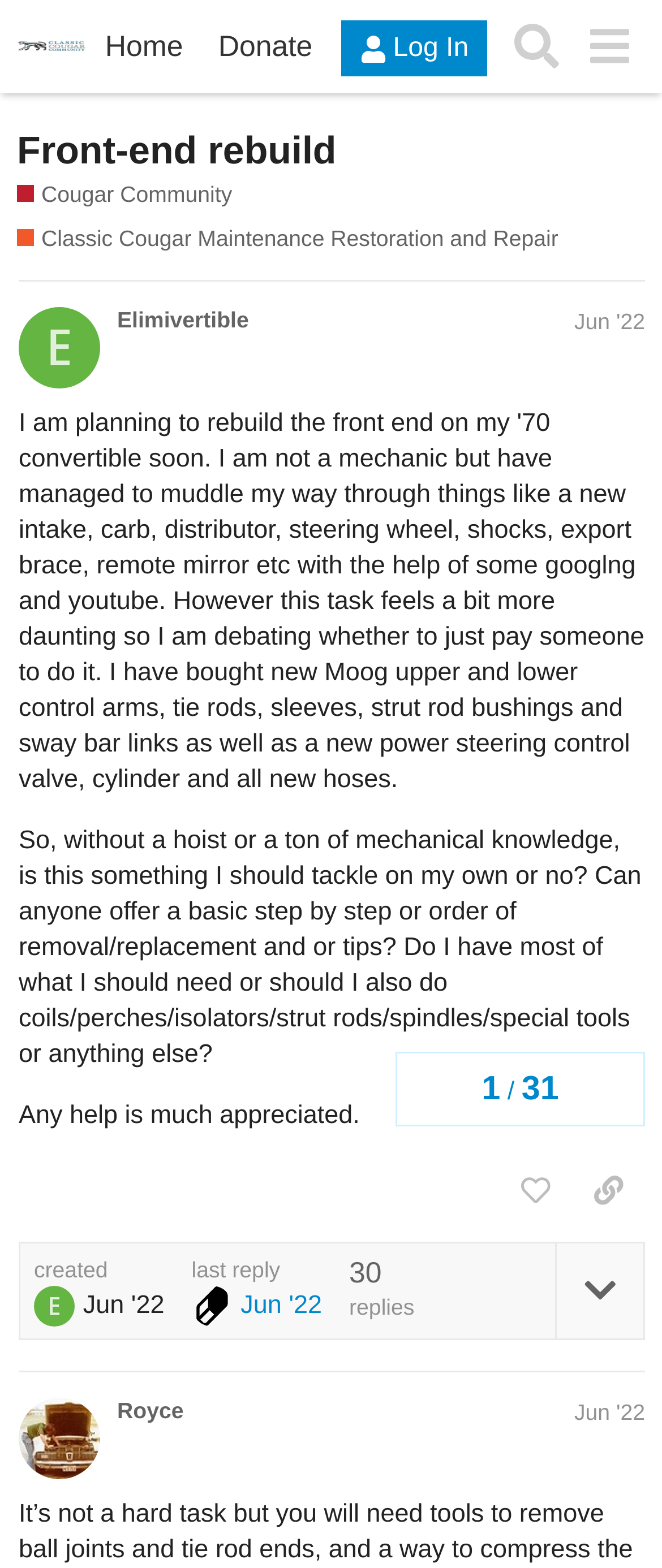Provide an in-depth caption for the webpage.

This webpage appears to be a forum discussion thread on the topic of rebuilding the front end of a 1970 convertible Cougar. At the top of the page, there is a header section with links to the "Classic Cougar Community Forum", "Home", "Donate", and a "Log In" button. To the right of these links, there are "Search" and "Menu" buttons.

Below the header section, there is a heading that reads "Front-end rebuild" with links to related topics, including "Cougar Community" and "Classic Cougar Maintenance Restoration and Repair". A brief description of the forum topic is provided, stating that it is a place to find and share answers to mechanical, electrical, or confusing questions.

The main content of the page is a discussion thread with two posts. The first post, made by "Elimivertible" in June 2022, asks for advice on whether to tackle the front-end rebuild on their own and requests a basic step-by-step guide or tips. The post also includes a few sentences of text and a "like this post" button.

Below the first post, there is a section showing the topic progress, with headings indicating the number of replies and views. The second post, made by "Royce" in June 2022, is not fully visible, but it appears to be a response to the original post.

Throughout the page, there are various buttons and links, including "copy a link to this post to clipboard", "expand topic details", and "last reply" links. There are no images on the page, but there are several generic text elements and static text elements that provide additional information about the posts and topic.